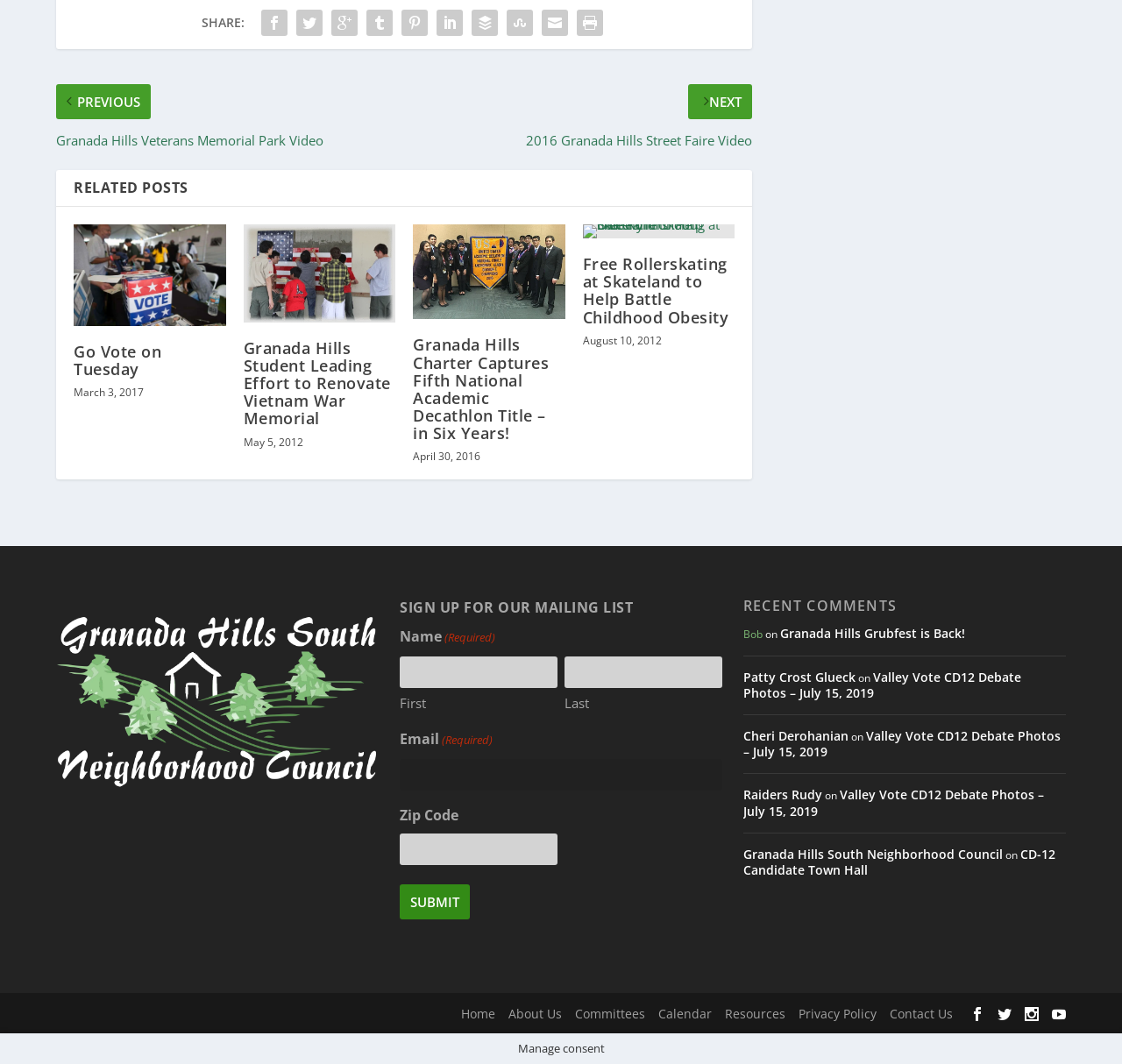Show the bounding box coordinates of the region that should be clicked to follow the instruction: "Click the 'SHARE:' button."

[0.179, 0.013, 0.218, 0.029]